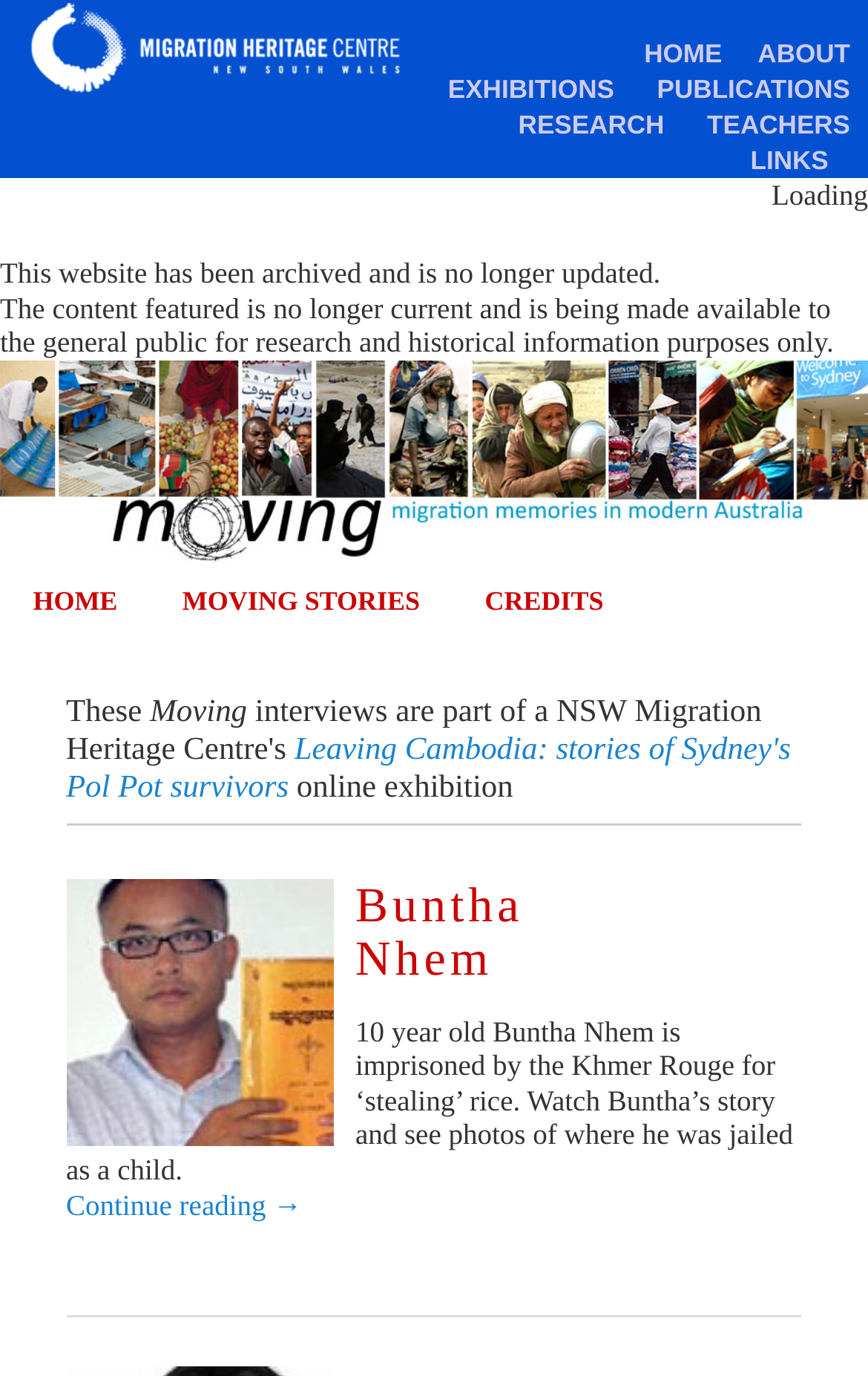Please determine the bounding box coordinates of the area that needs to be clicked to complete this task: 'Read about Leaving Cambodia: stories of Sydney's Pol Pot survivors'. The coordinates must be four float numbers between 0 and 1, formatted as [left, top, right, bottom].

[0.076, 0.532, 0.911, 0.585]